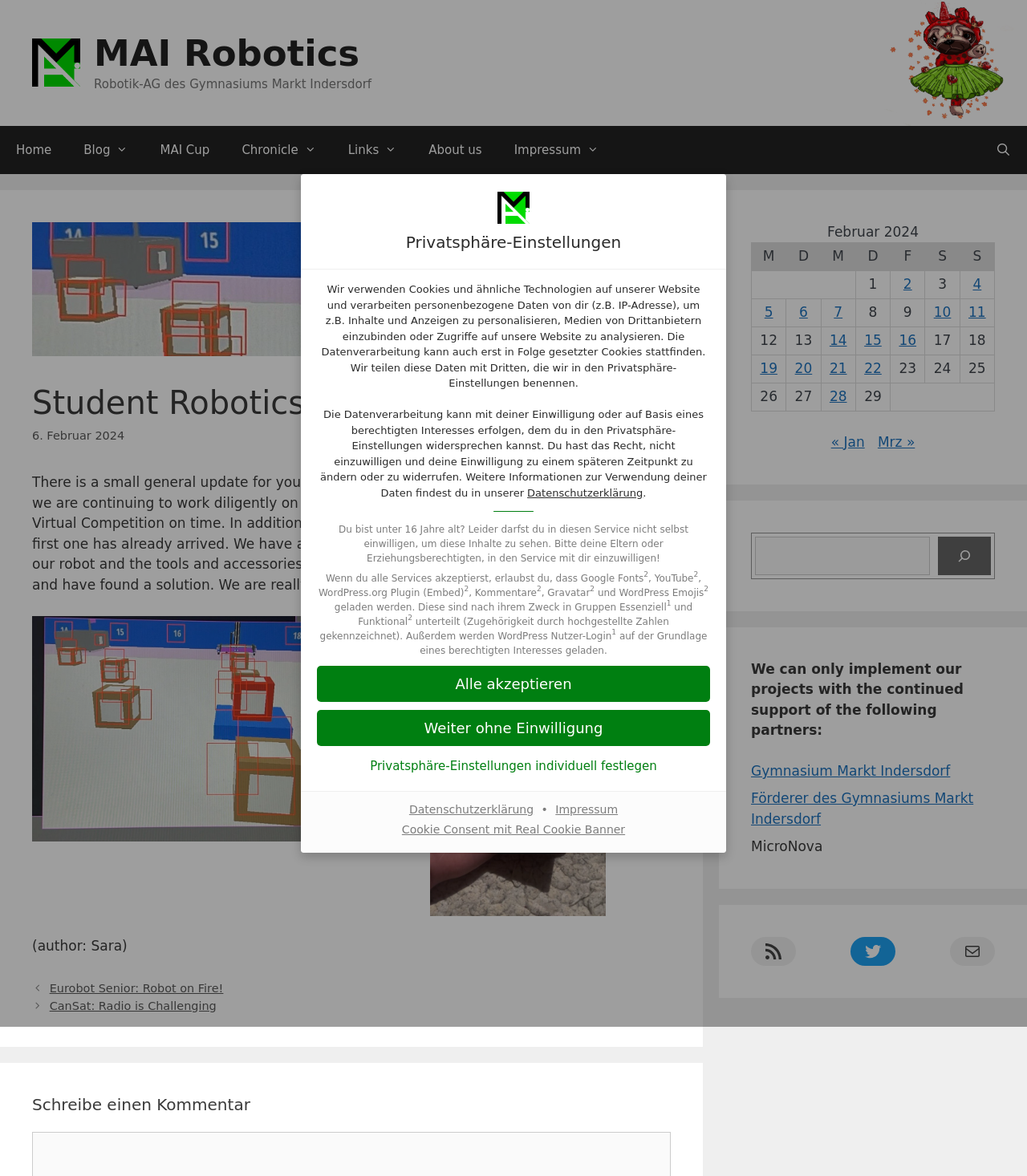Reply to the question with a brief word or phrase: What can users do with their data?

Change or withdraw consent